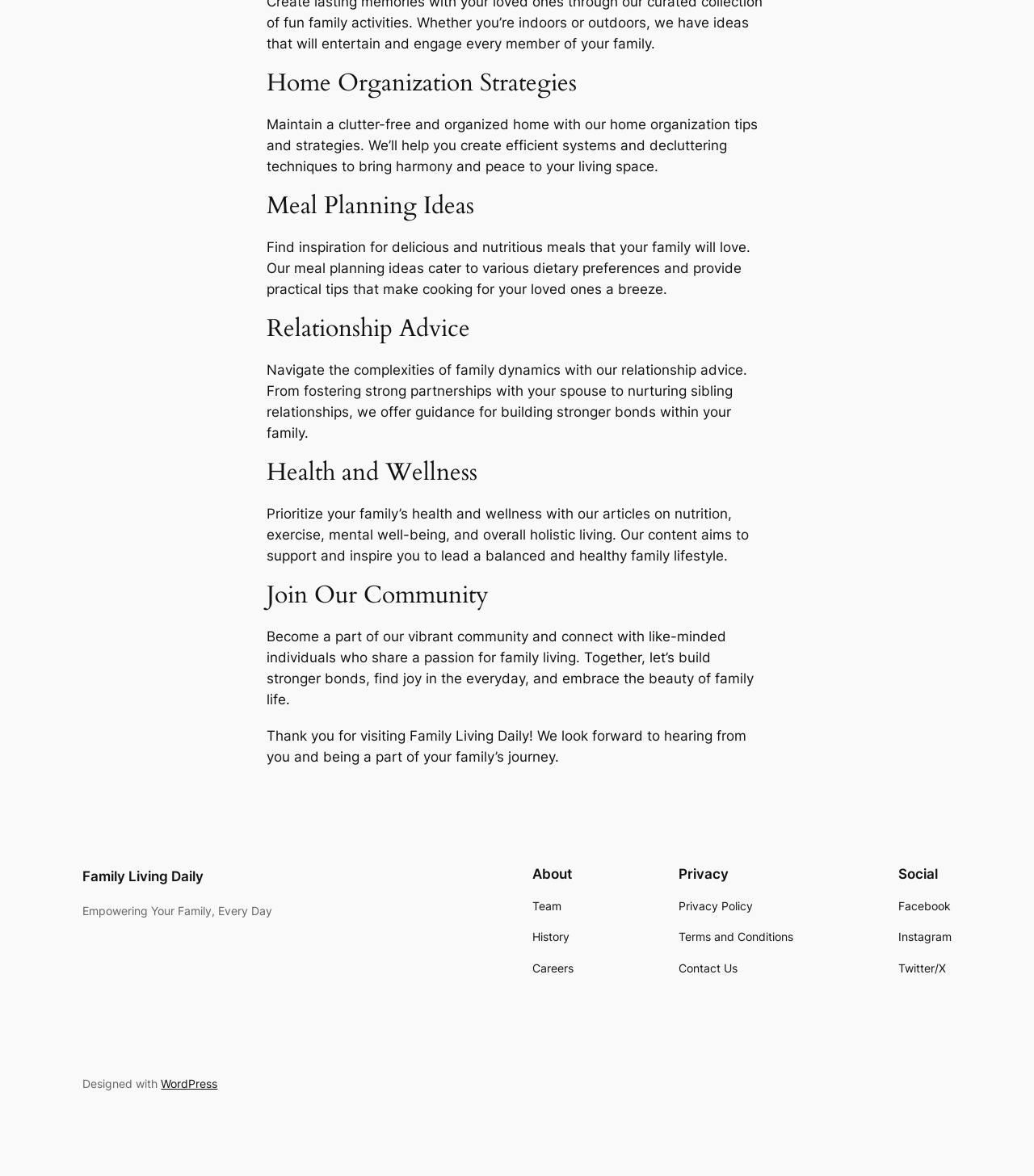Find the bounding box coordinates for the area that must be clicked to perform this action: "Visit 'Team'".

[0.515, 0.763, 0.543, 0.778]